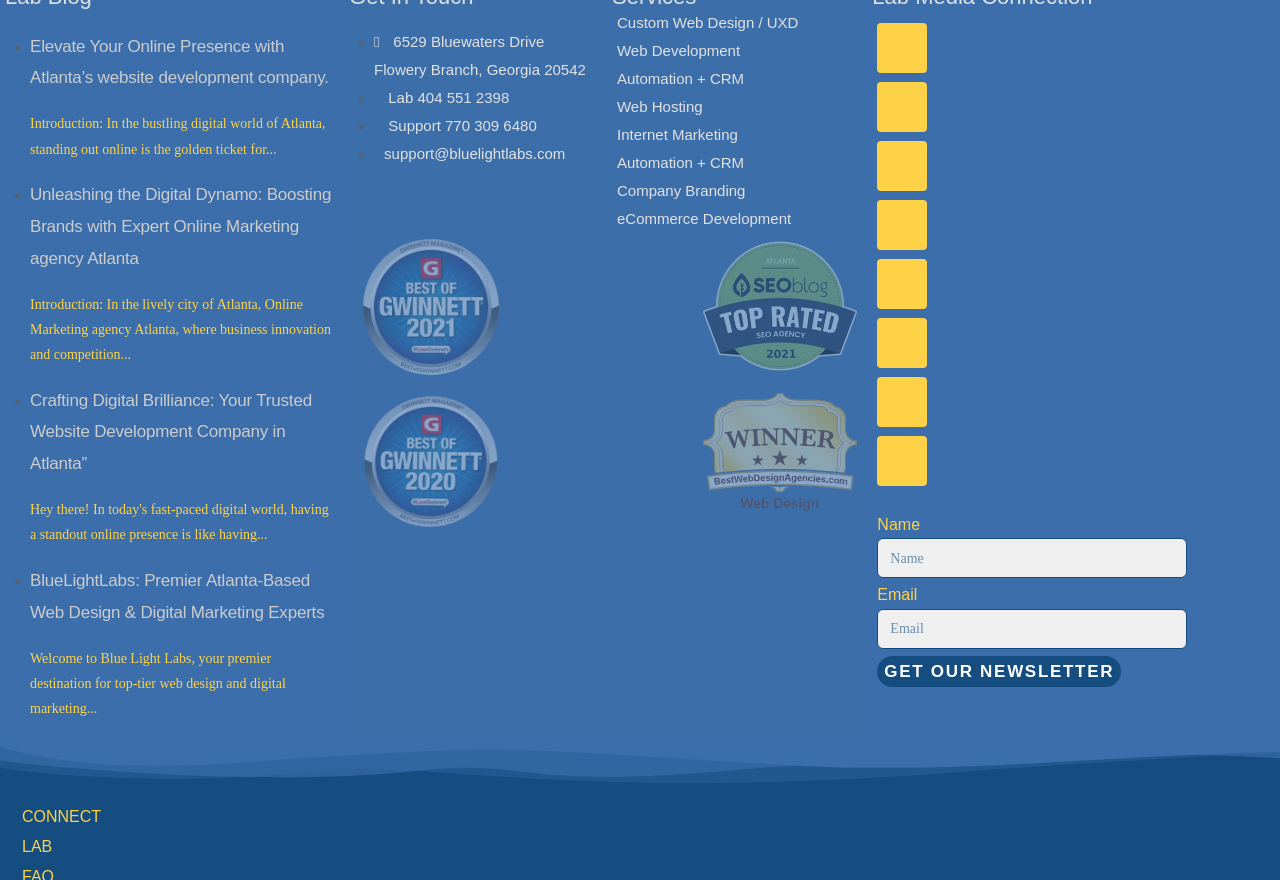Please examine the image and answer the question with a detailed explanation:
What is the address of the company?

The address of the company can be found in the 'Get In Touch' section, which lists the address as '6529 Bluewaters Drive, Flowery Branch, Georgia 20542'.